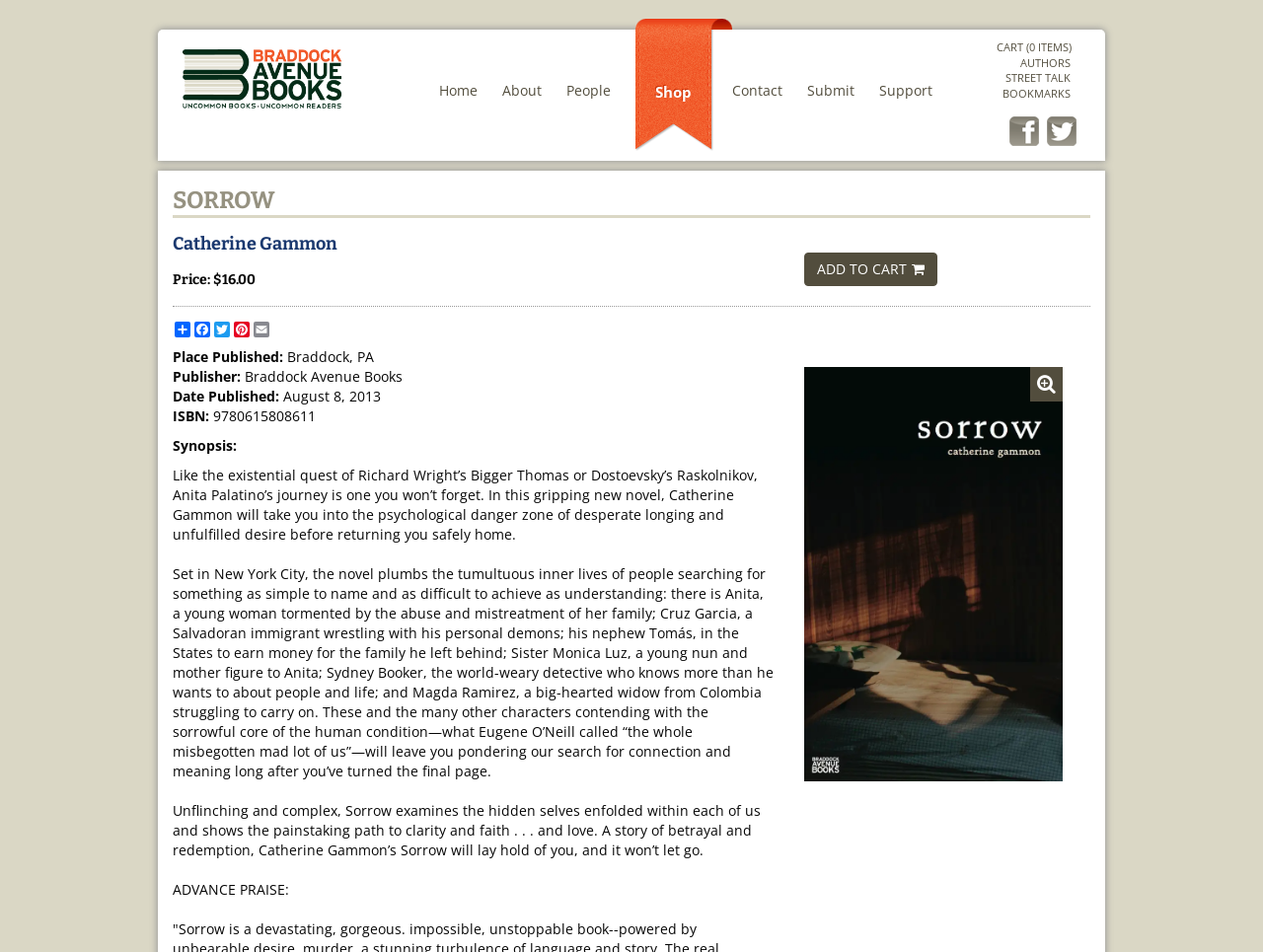Determine the bounding box coordinates of the clickable element to complete this instruction: "Click on the 'Home' link". Provide the coordinates in the format of four float numbers between 0 and 1, [left, top, right, bottom].

[0.348, 0.085, 0.378, 0.106]